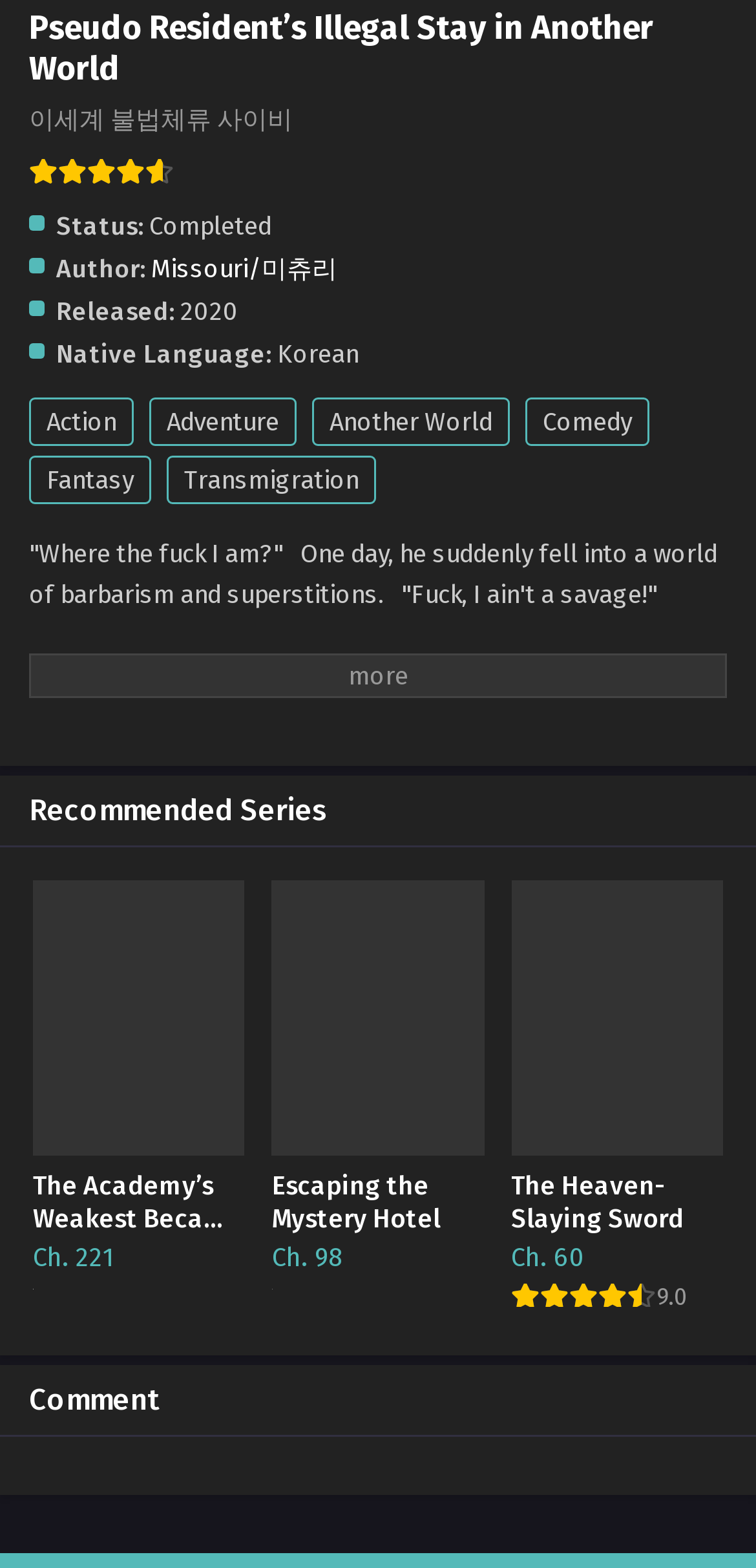Could you please study the image and provide a detailed answer to the question:
How many genres are listed for the novel?

The genres are listed below the description, and there are 6 links: Action, Adventure, Another World, Comedy, Fantasy, and Transmigration.